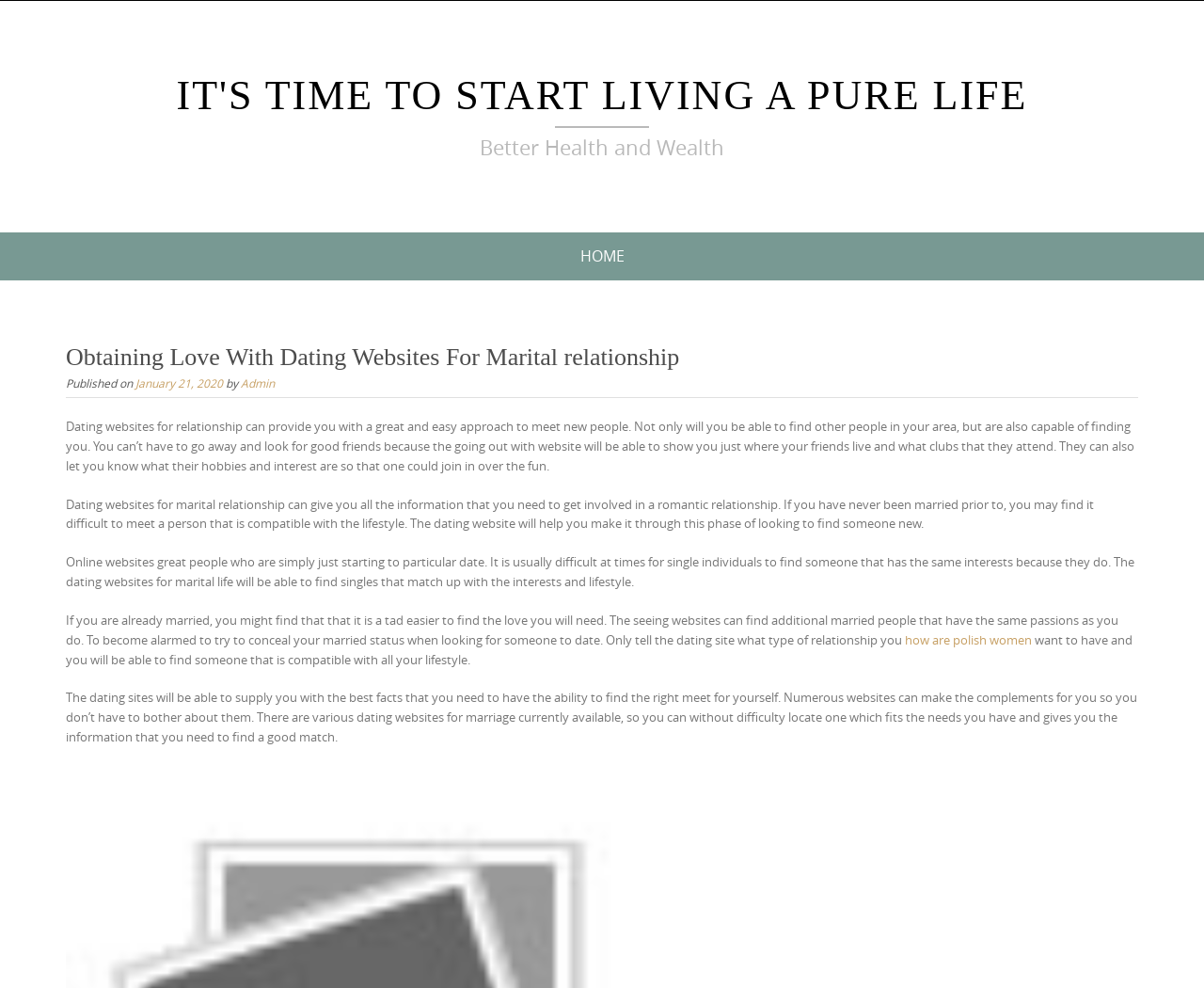Provide the bounding box coordinates in the format (top-left x, top-left y, bottom-right x, bottom-right y). All values are floating point numbers between 0 and 1. Determine the bounding box coordinate of the UI element described as: how are polish women

[0.752, 0.639, 0.857, 0.656]